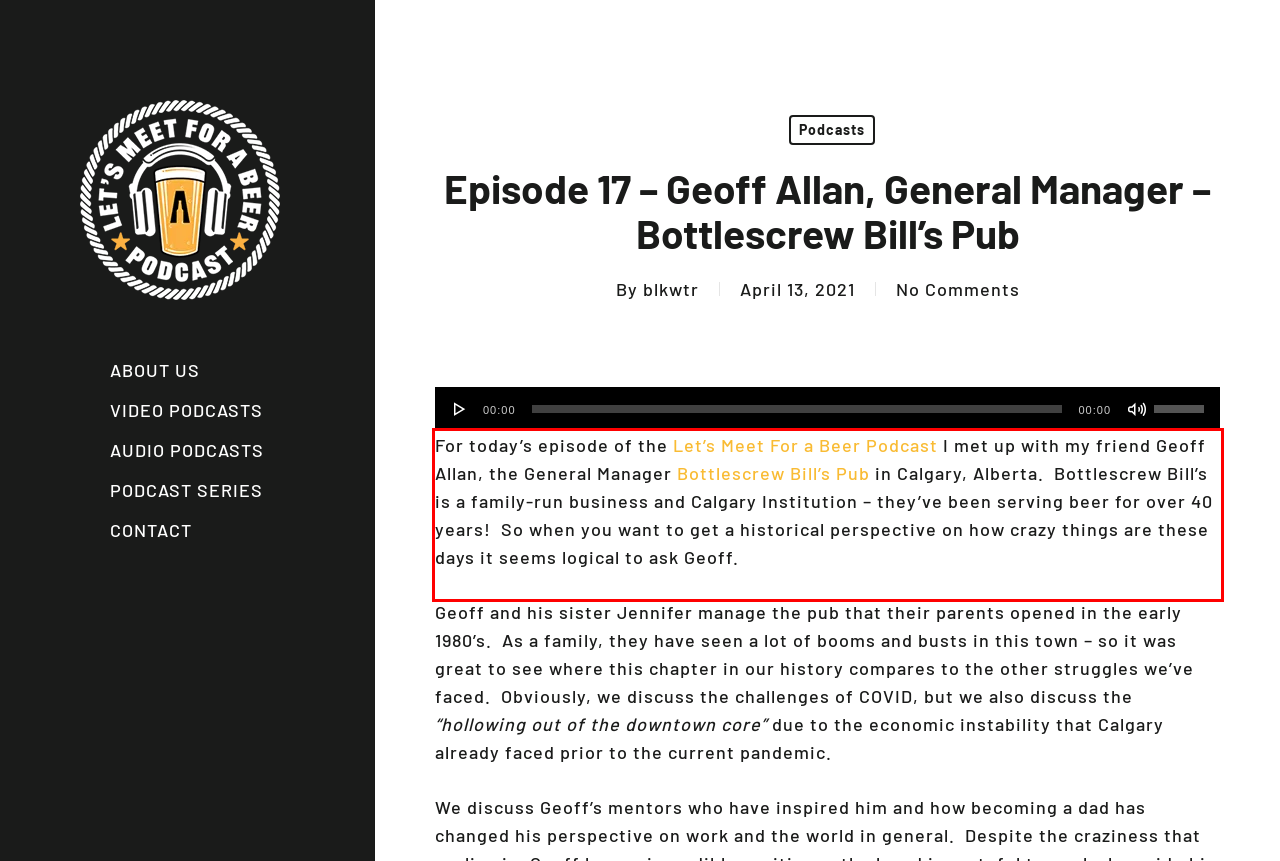In the screenshot of the webpage, find the red bounding box and perform OCR to obtain the text content restricted within this red bounding box.

For today’s episode of the Let’s Meet For a Beer Podcast I met up with my friend Geoff Allan, the General Manager Bottlescrew Bill’s Pub in Calgary, Alberta. Bottlescrew Bill’s is a family-run business and Calgary Institution – they’ve been serving beer for over 40 years! So when you want to get a historical perspective on how crazy things are these days it seems logical to ask Geoff.